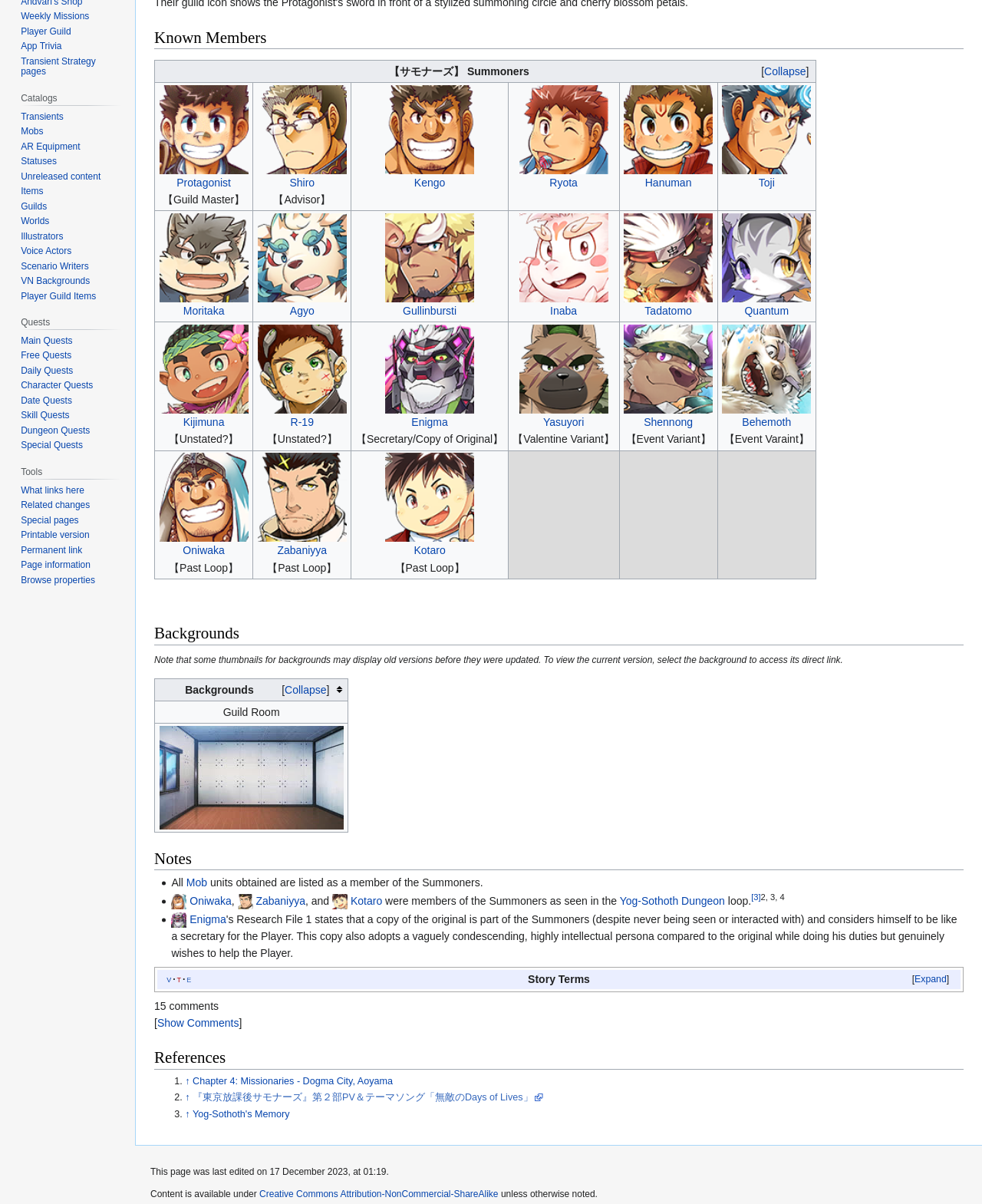Identify the bounding box for the described UI element. Provide the coordinates in (top-left x, top-left y, bottom-right x, bottom-right y) format with values ranging from 0 to 1: Special Quests

[0.021, 0.366, 0.084, 0.374]